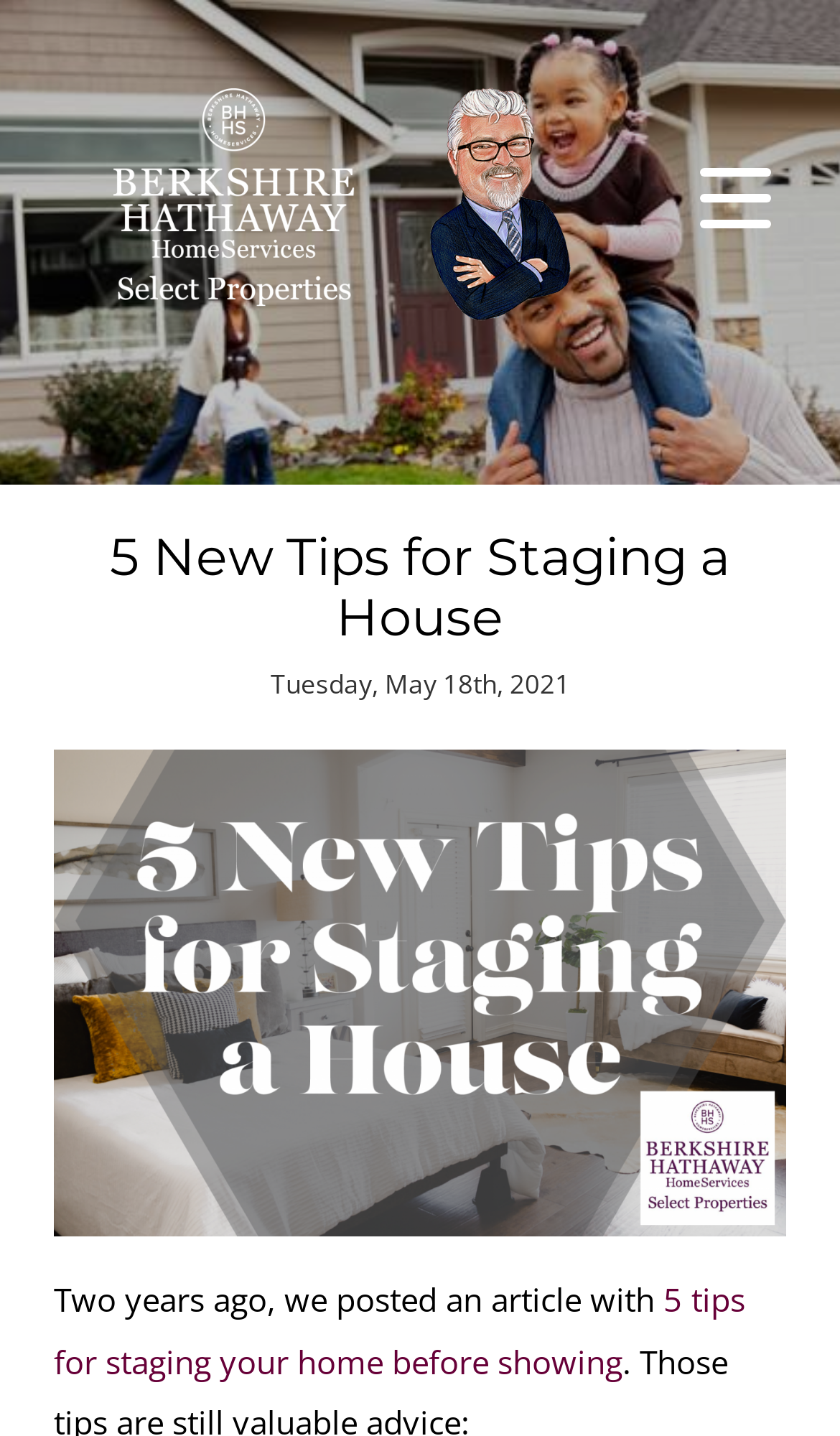What is the format of the content?
Using the information from the image, provide a comprehensive answer to the question.

I found the answer by looking at the structure of the webpage, which includes a heading, image, and text, suggesting that the content is in the format of an article.